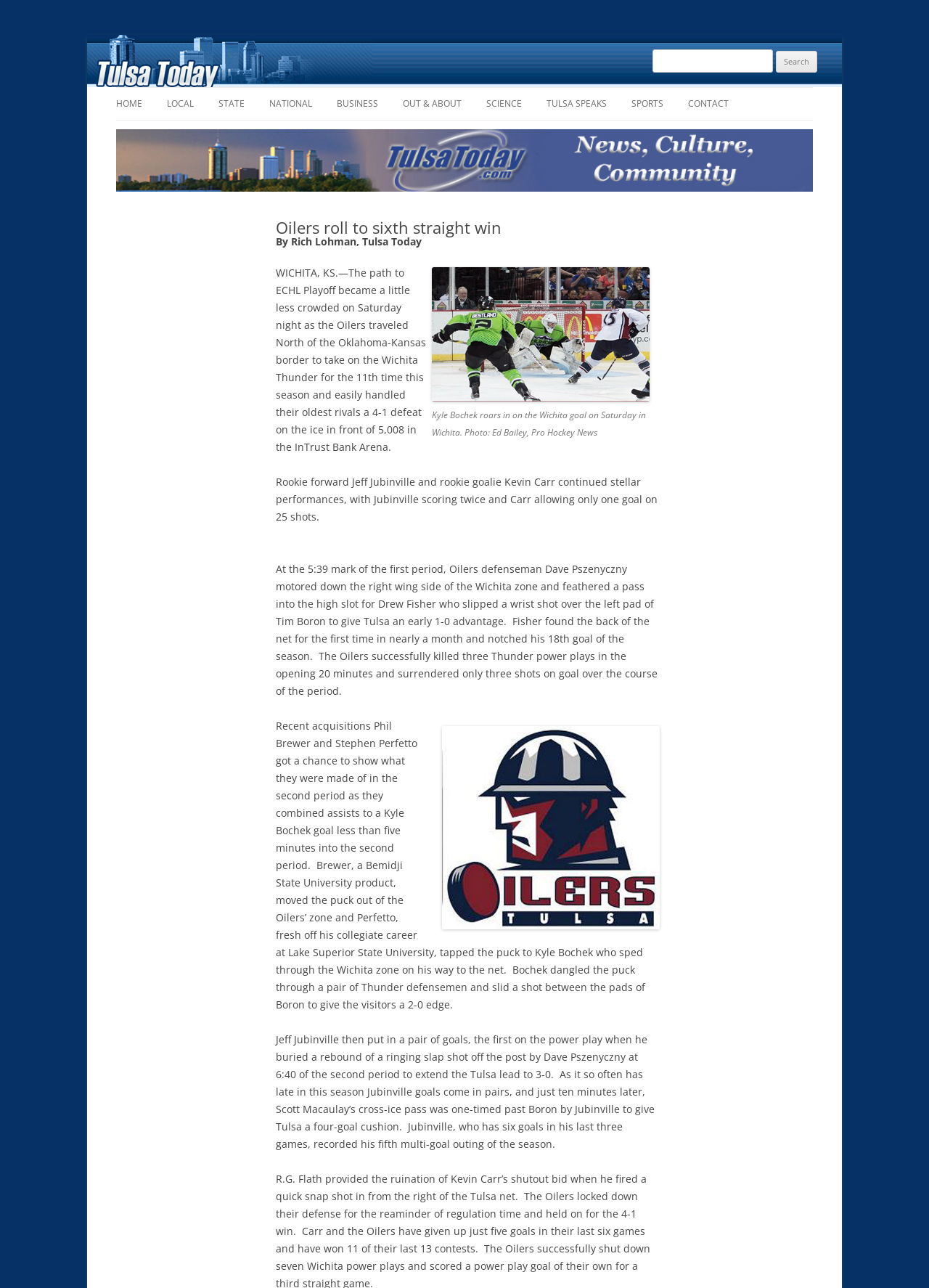Specify the bounding box coordinates of the area to click in order to follow the given instruction: "Search for something."

[0.703, 0.038, 0.88, 0.056]